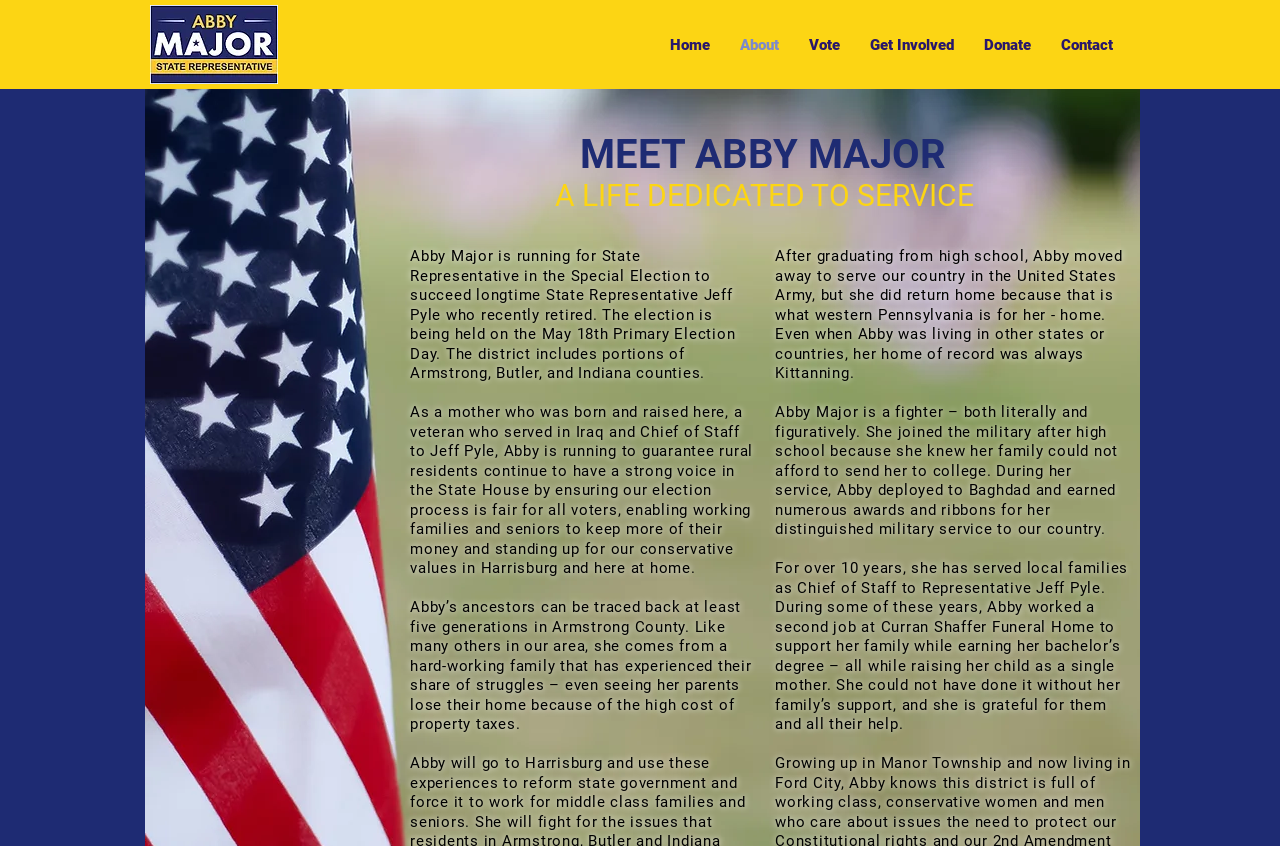Ascertain the bounding box coordinates for the UI element detailed here: "Get Involved". The coordinates should be provided as [left, top, right, bottom] with each value being a float between 0 and 1.

[0.668, 0.034, 0.757, 0.072]